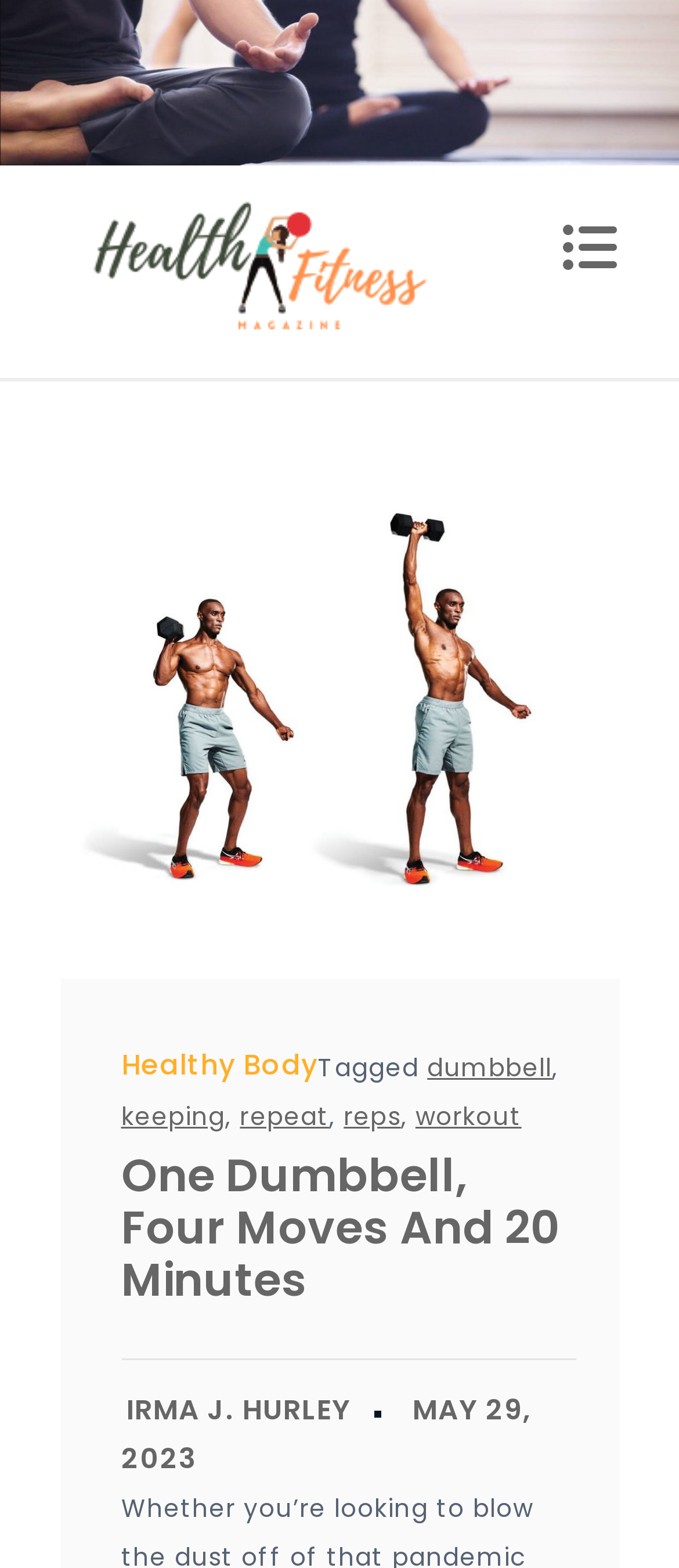Refer to the image and offer a detailed explanation in response to the question: What is the title of the article?

I looked for the title of the article and found it in the heading section, which is 'One Dumbbell, Four Moves And 20 Minutes'.